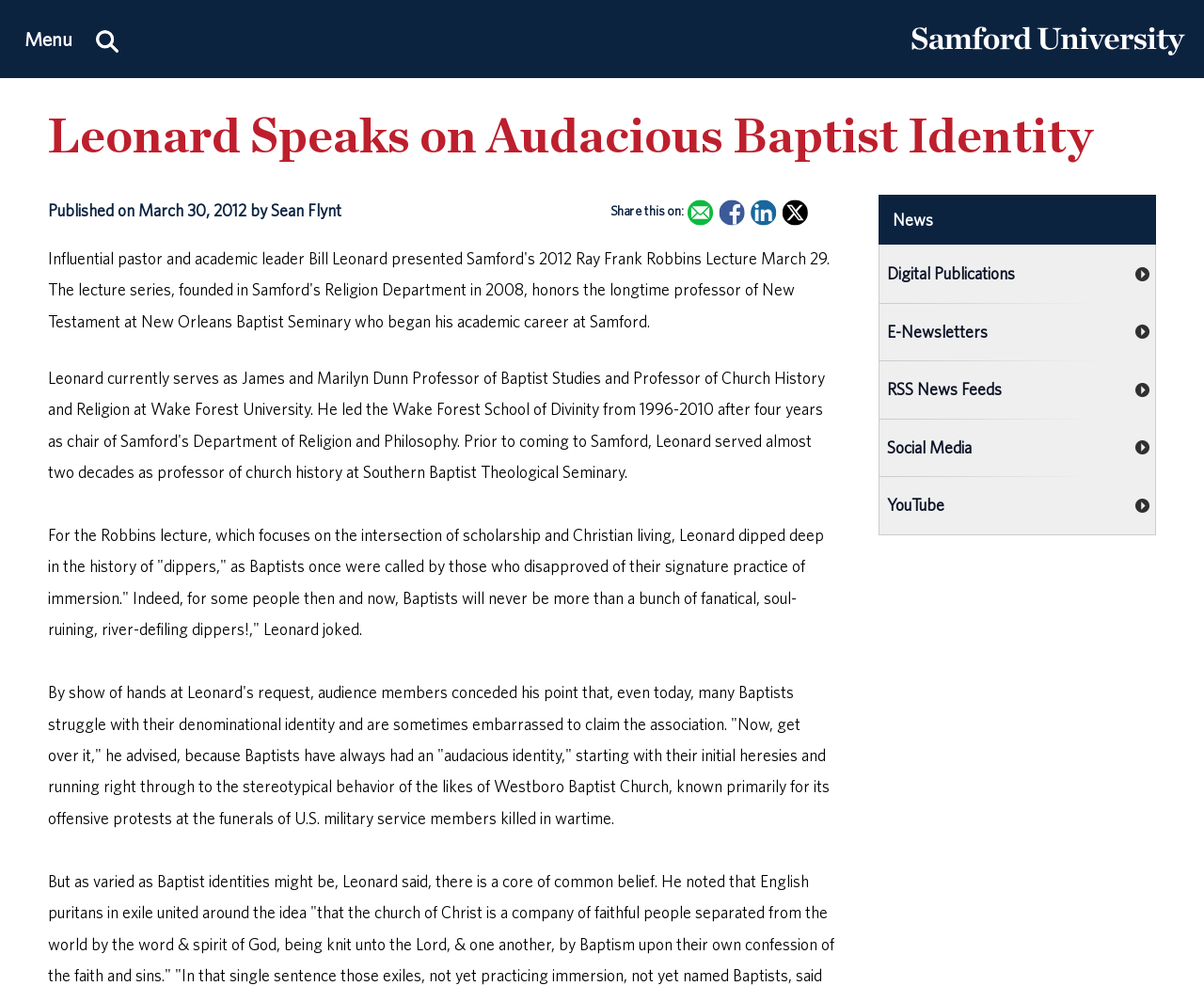Determine the bounding box coordinates for the clickable element required to fulfill the instruction: "Return to the homepage.". Provide the coordinates as four float numbers between 0 and 1, i.e., [left, top, right, bottom].

[0.756, 0.047, 0.984, 0.067]